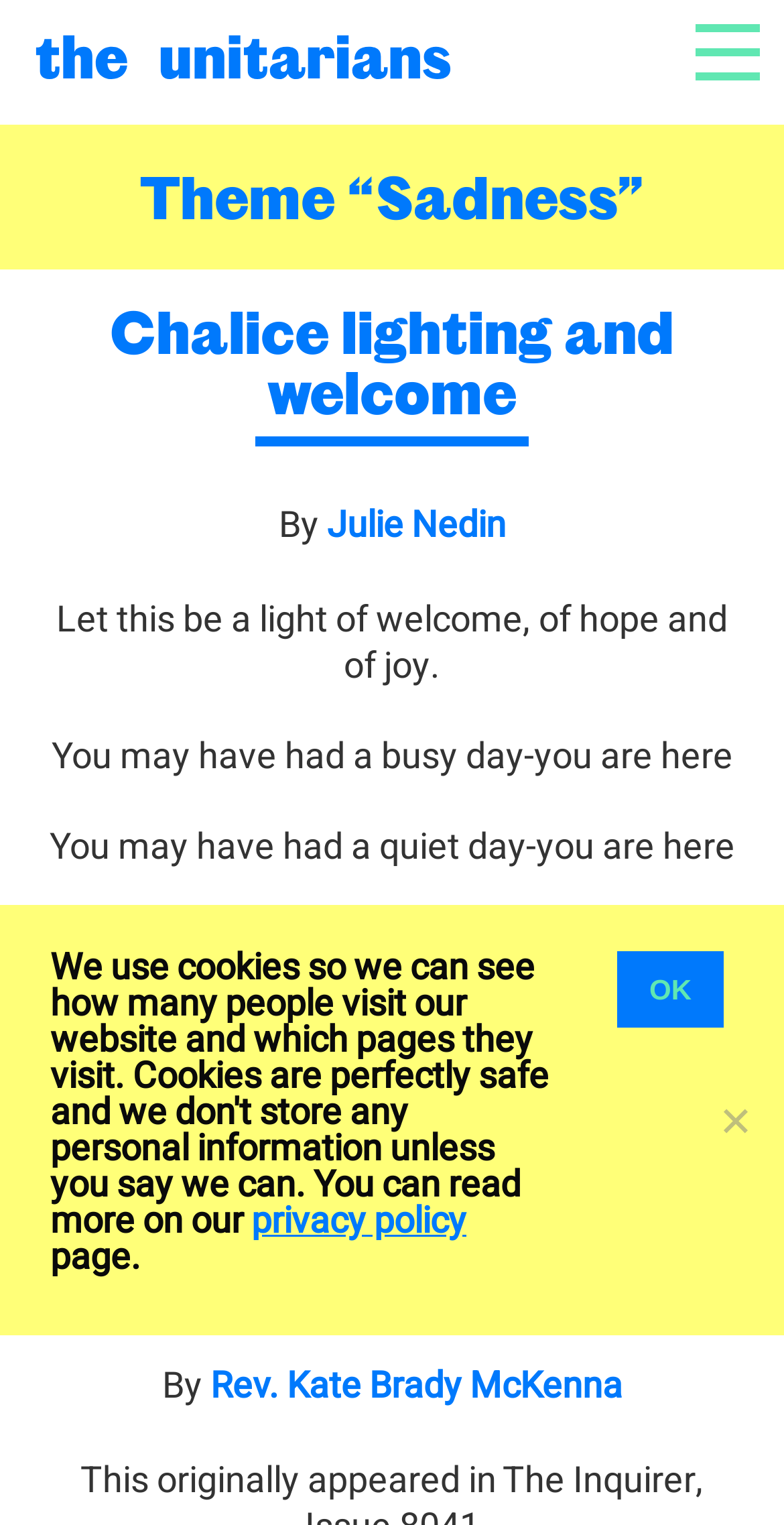Find the bounding box coordinates of the clickable area that will achieve the following instruction: "Click the link to read more about Rev. Kate Brady McKenna".

[0.268, 0.891, 0.794, 0.927]